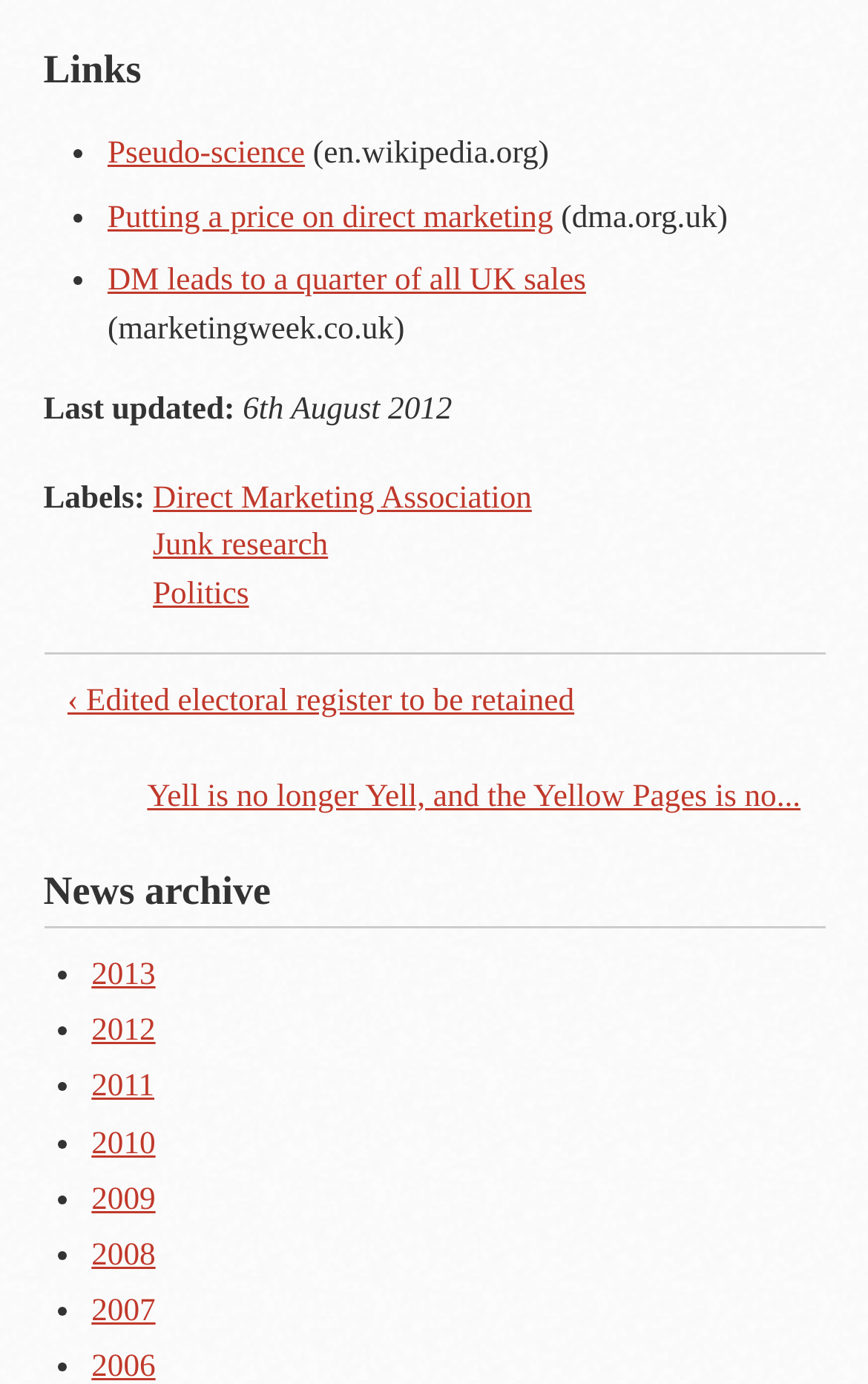Predict the bounding box of the UI element based on the description: "Direct Marketing Association". The coordinates should be four float numbers between 0 and 1, formatted as [left, top, right, bottom].

[0.176, 0.347, 0.613, 0.372]